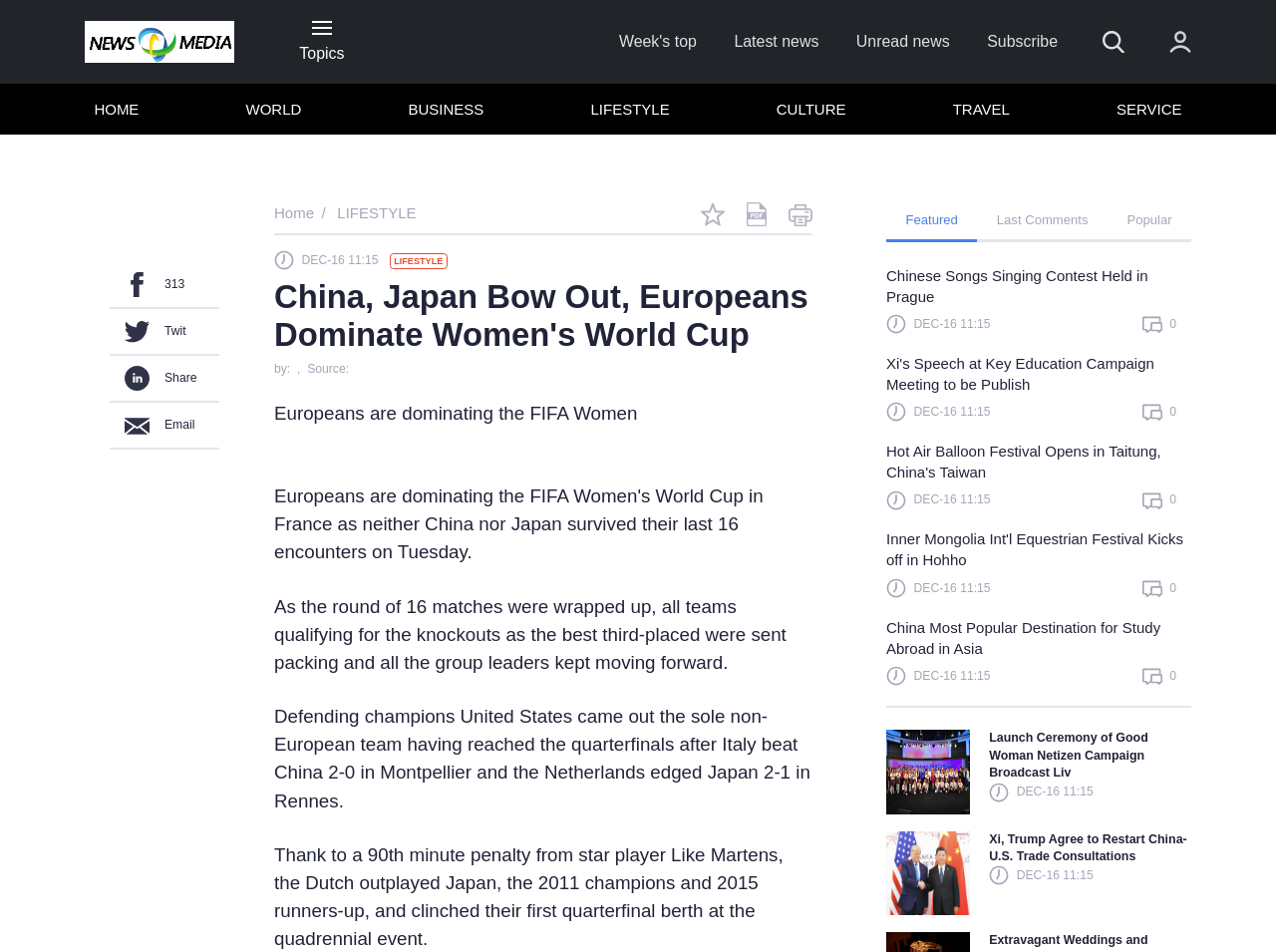Please specify the bounding box coordinates in the format (top-left x, top-left y, bottom-right x, bottom-right y), with values ranging from 0 to 1. Identify the bounding box for the UI component described as follows: Featured

[0.695, 0.212, 0.766, 0.251]